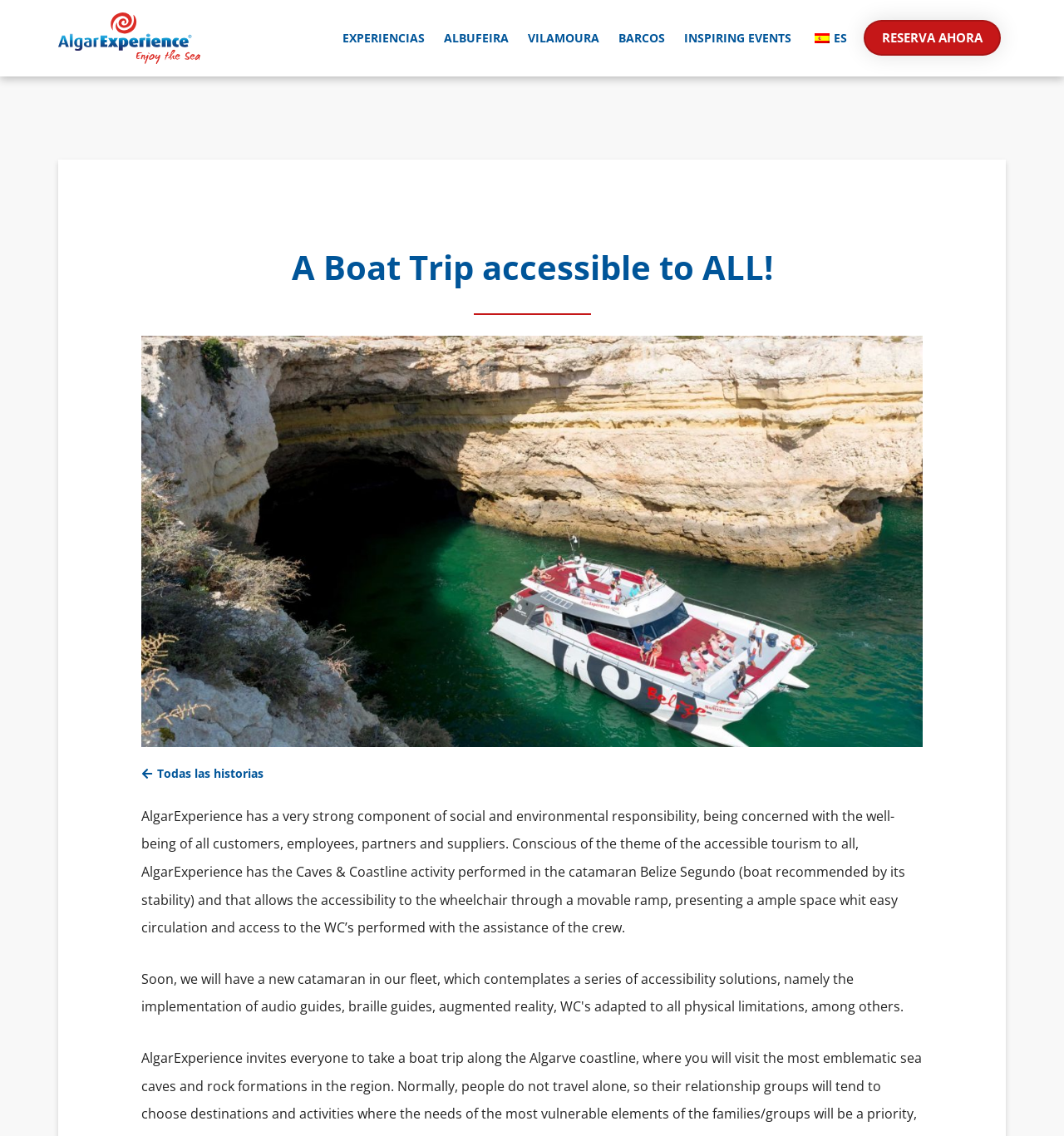Given the element description Todas las historias, identify the bounding box coordinates for the UI element on the webpage screenshot. The format should be (top-left x, top-left y, bottom-right x, bottom-right y), with values between 0 and 1.

[0.133, 0.676, 0.248, 0.687]